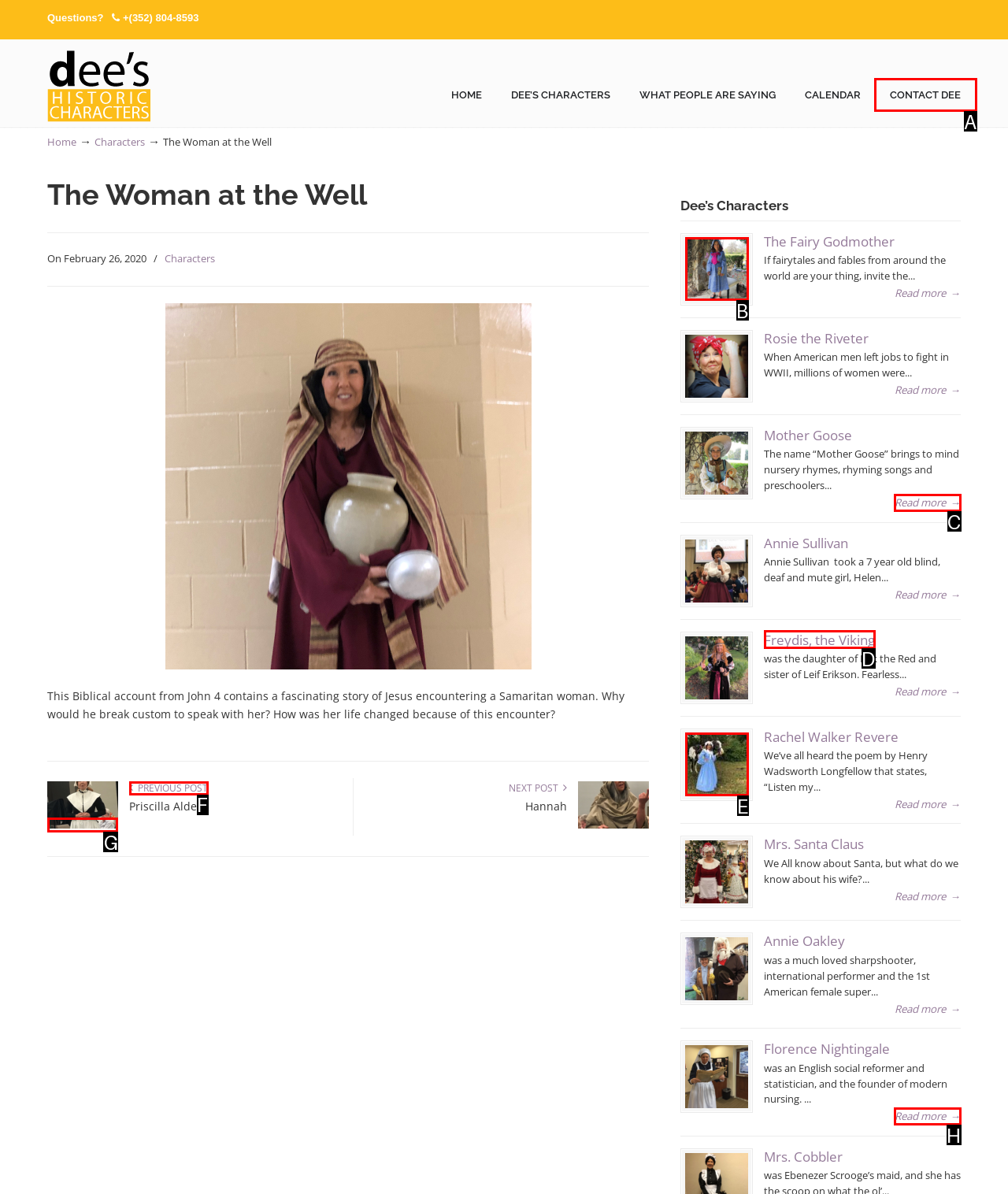Determine the letter of the element you should click to carry out the task: View 'Priscilla Alden' character
Answer with the letter from the given choices.

G